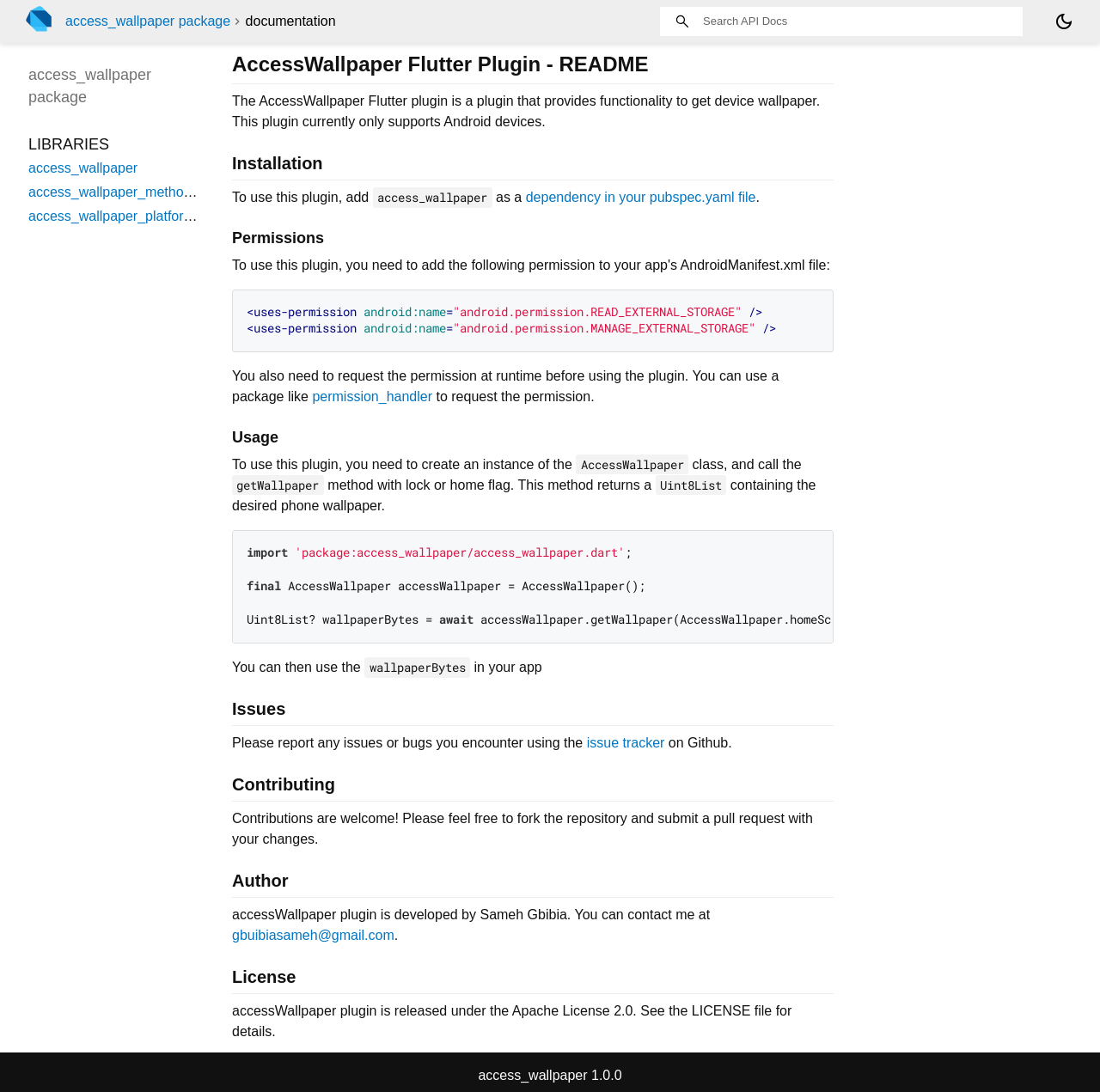Using the description: "issue tracker", determine the UI element's bounding box coordinates. Ensure the coordinates are in the format of four float numbers between 0 and 1, i.e., [left, top, right, bottom].

[0.533, 0.674, 0.604, 0.687]